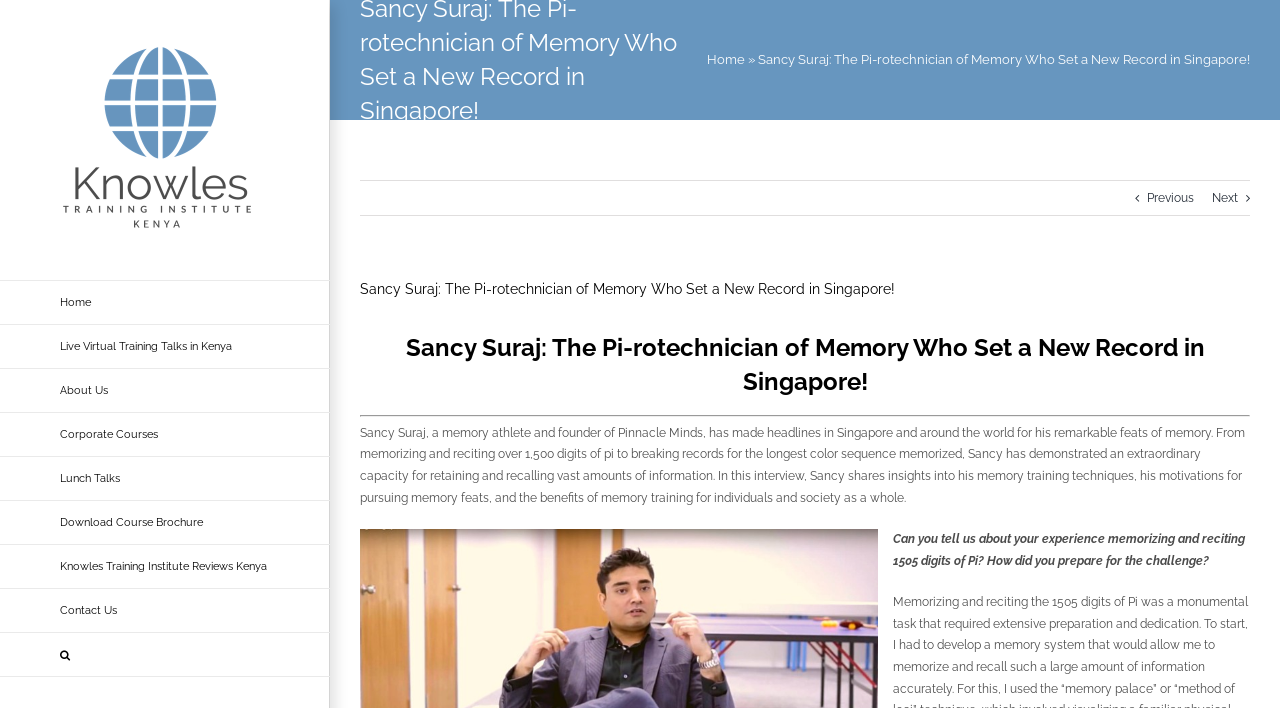How many digits of pi did Sancy Suraj memorize?
Using the image as a reference, give an elaborate response to the question.

I found this information in the text 'From memorizing and reciting over 1,500 digits of pi...' which mentions the number of digits of pi that Sancy Suraj memorized.